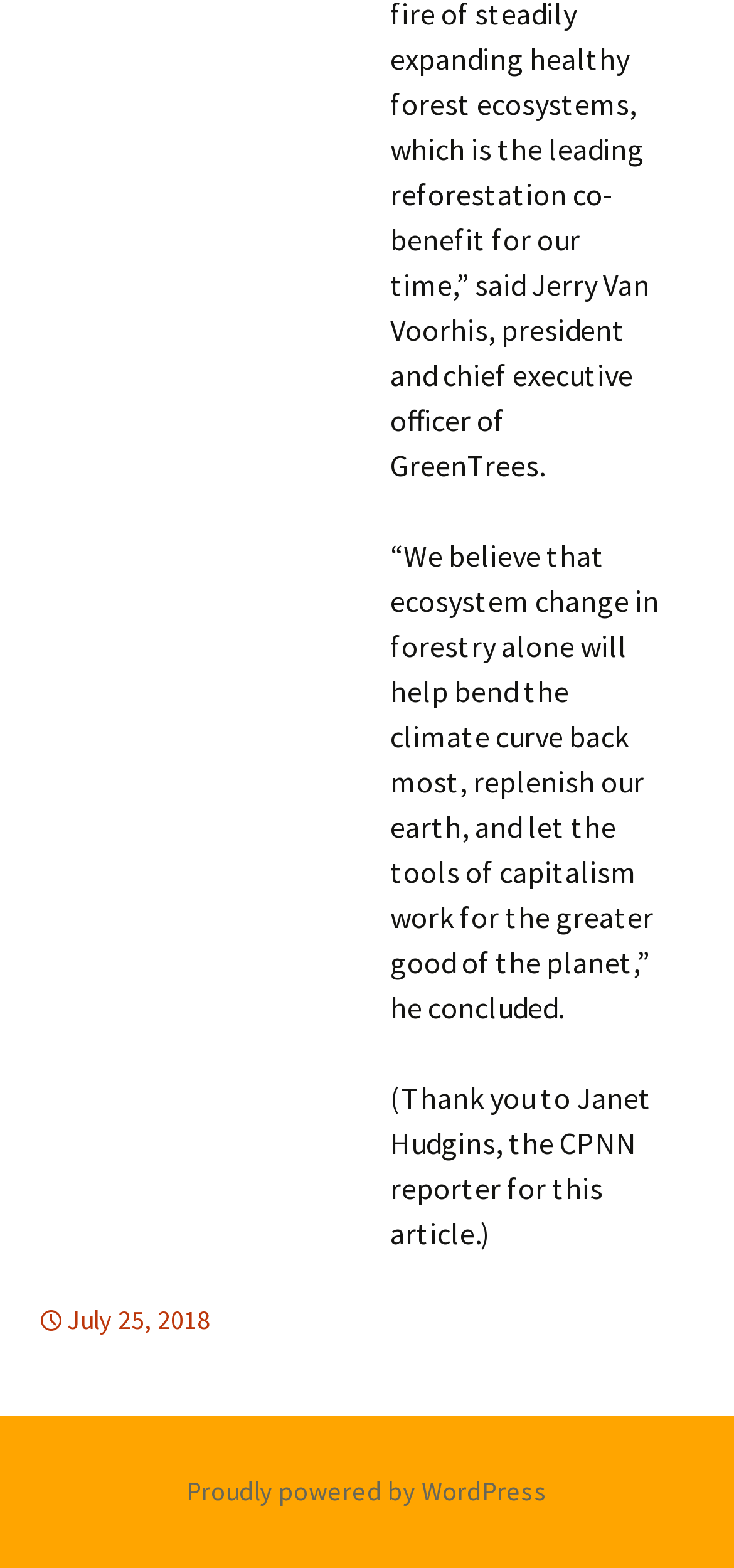What is the topic of the article?
Look at the image and respond with a one-word or short-phrase answer.

Sustainable Development